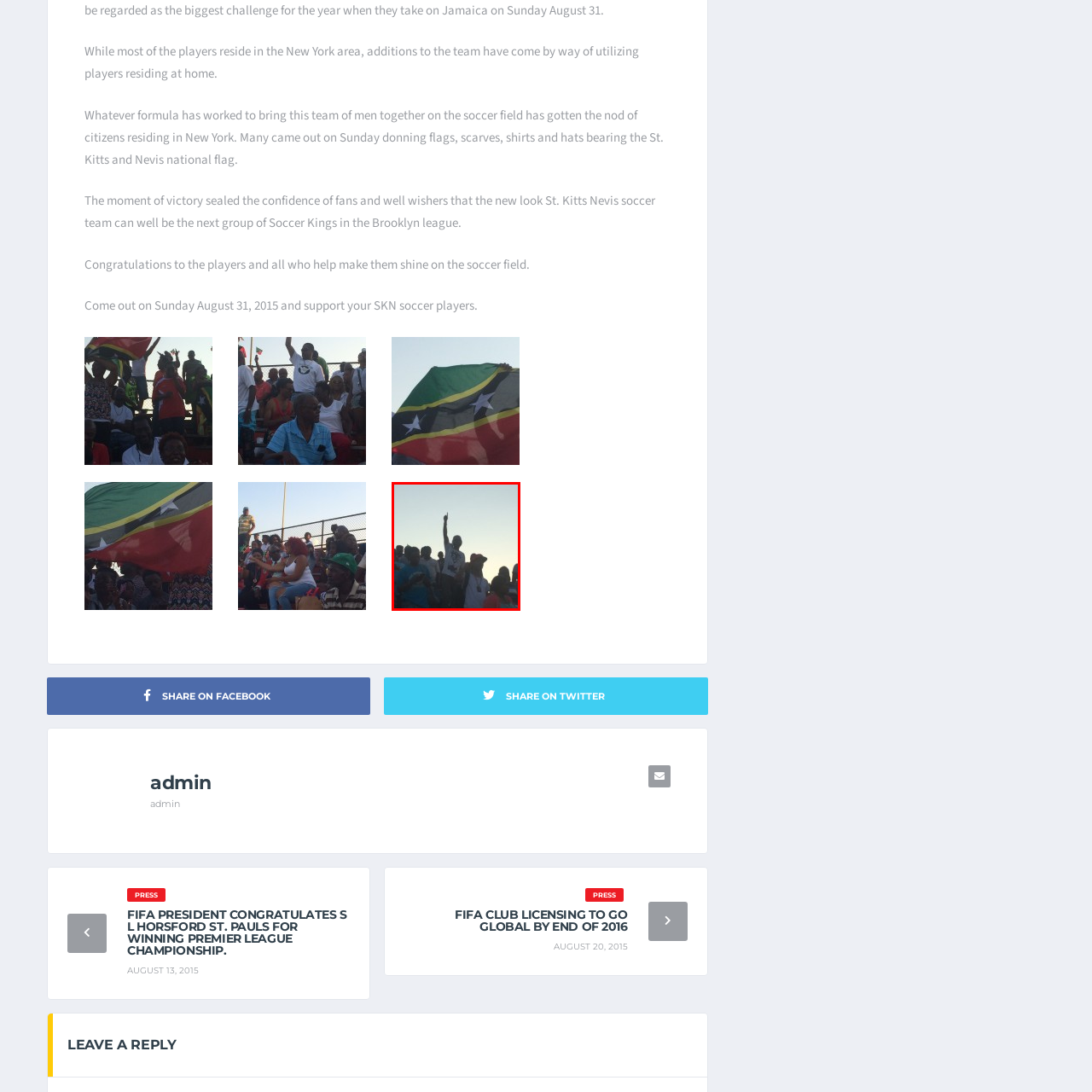Inspect the image bordered in red and answer the following question in detail, drawing on the visual content observed in the image:
What time of day is depicted in the scene?

The caption states that the sky is painted in hues of twilight, creating a perfect backdrop for the lively atmosphere, which suggests that the scene is taking place during twilight hours.